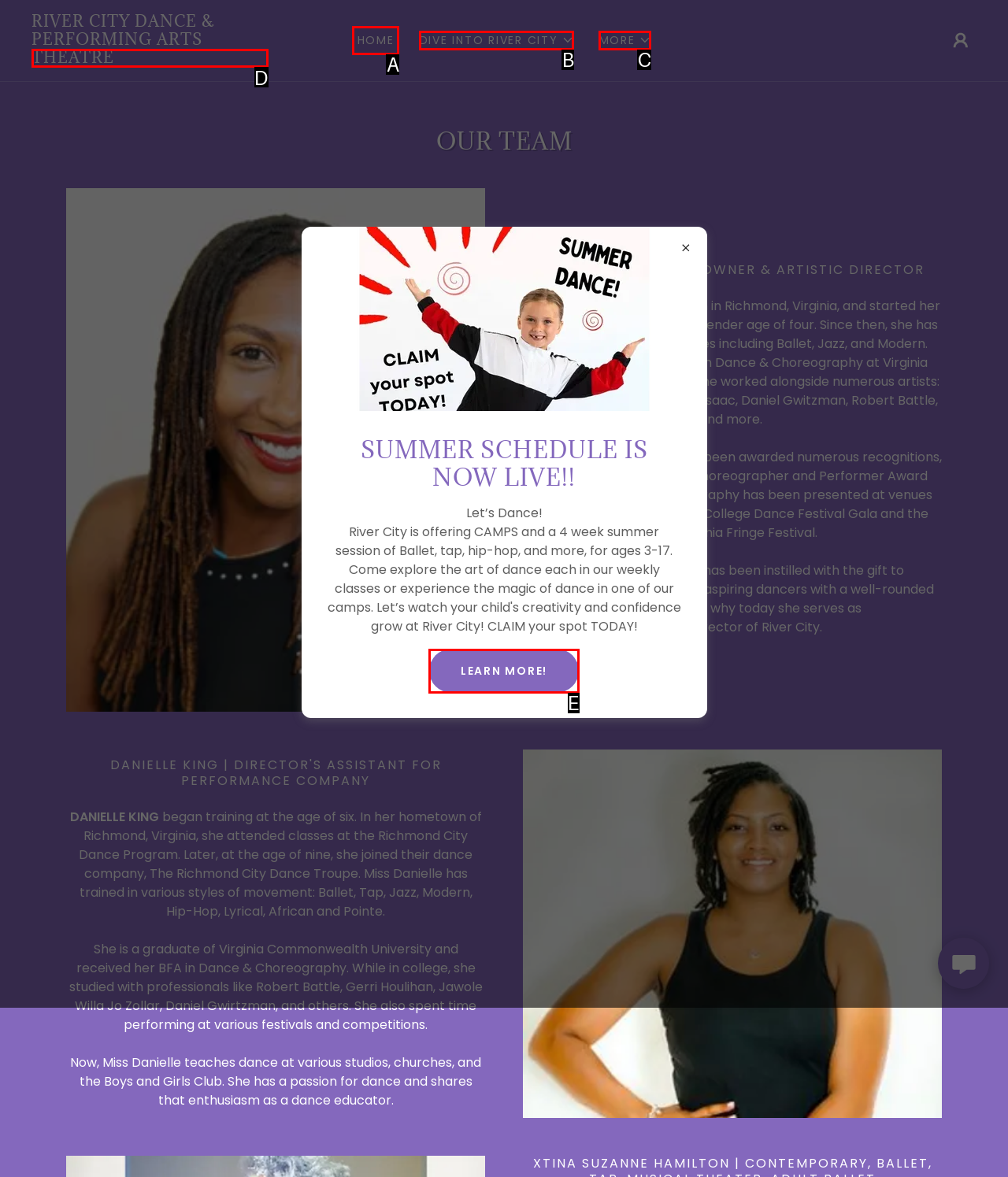Identify the HTML element that corresponds to the description: Dive Into River City
Provide the letter of the matching option from the given choices directly.

B